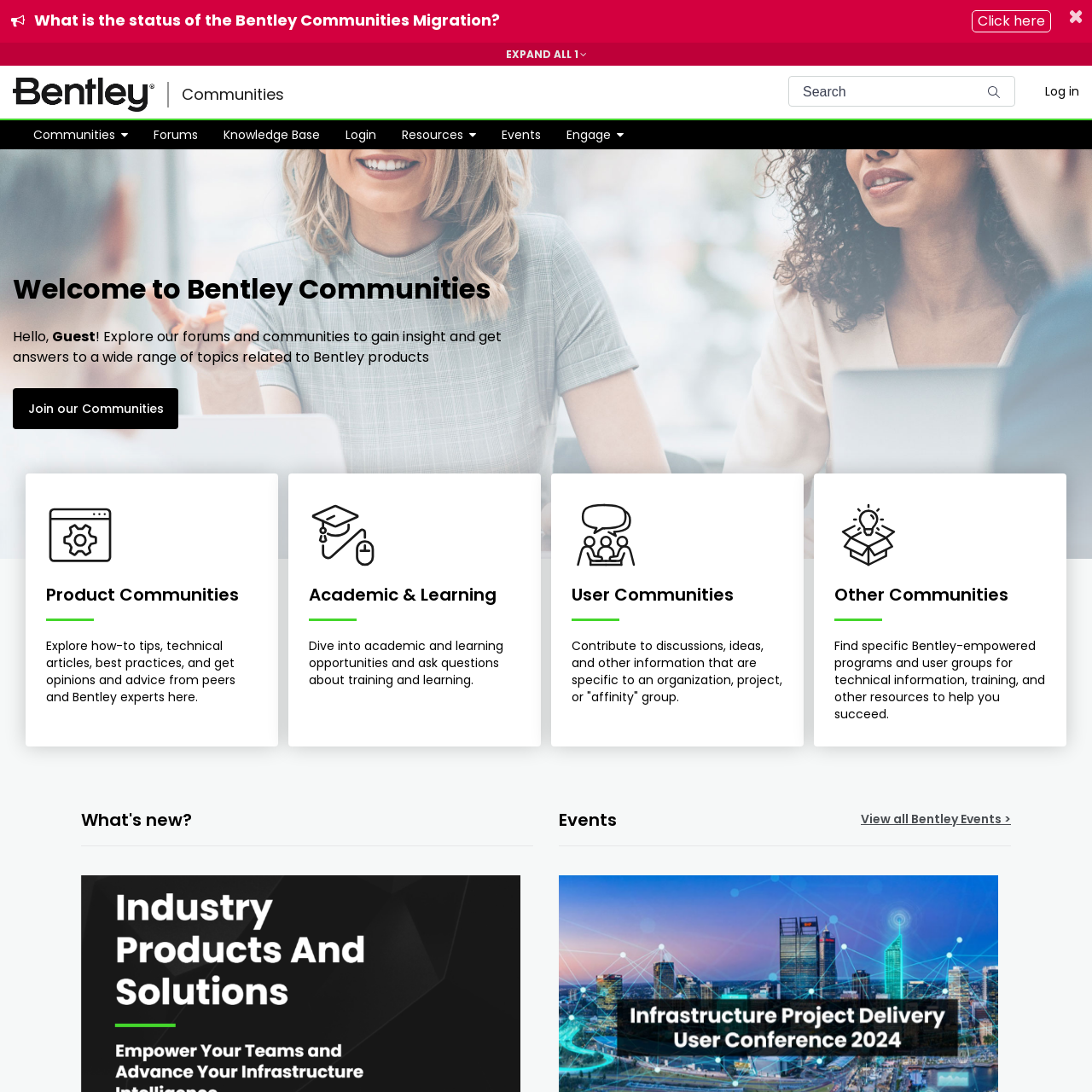Elaborate on the webpage's design and content in a detailed caption.

The webpage is titled "Bentley Community - Communities" and appears to be a community portal for Bentley products. At the top, there is an announcement section with a button "What is the status of the Bentley Communities Migration?" and a link "Click here" next to it. On the right side of the announcement section, there is a button to dismiss the announcement. Below the announcement section, there is a navigation menu with links to the homepage, communities, and a toggle navigation button.

On the top right corner, there is a search bar with a combobox and a submit search button. Next to the search bar, there is a link to log in. Above the search bar, there is a horizontal menubar with menu items for communities, forums, knowledge base, login, resources, and events.

The main content of the page is divided into two sections. The first section welcomes users to Bentley Communities and invites them to explore the forums and communities to gain insight and get answers to a wide range of topics related to Bentley products. There is a link to join the communities below the welcome message.

The second section is a layout table with a single row and four columns, each containing a link to a different type of community: product communities, academic and learning, user communities, and other communities. Each link has a brief description of the community.

Below the layout table, there is a section titled "Events" with a link to view all Bentley events.